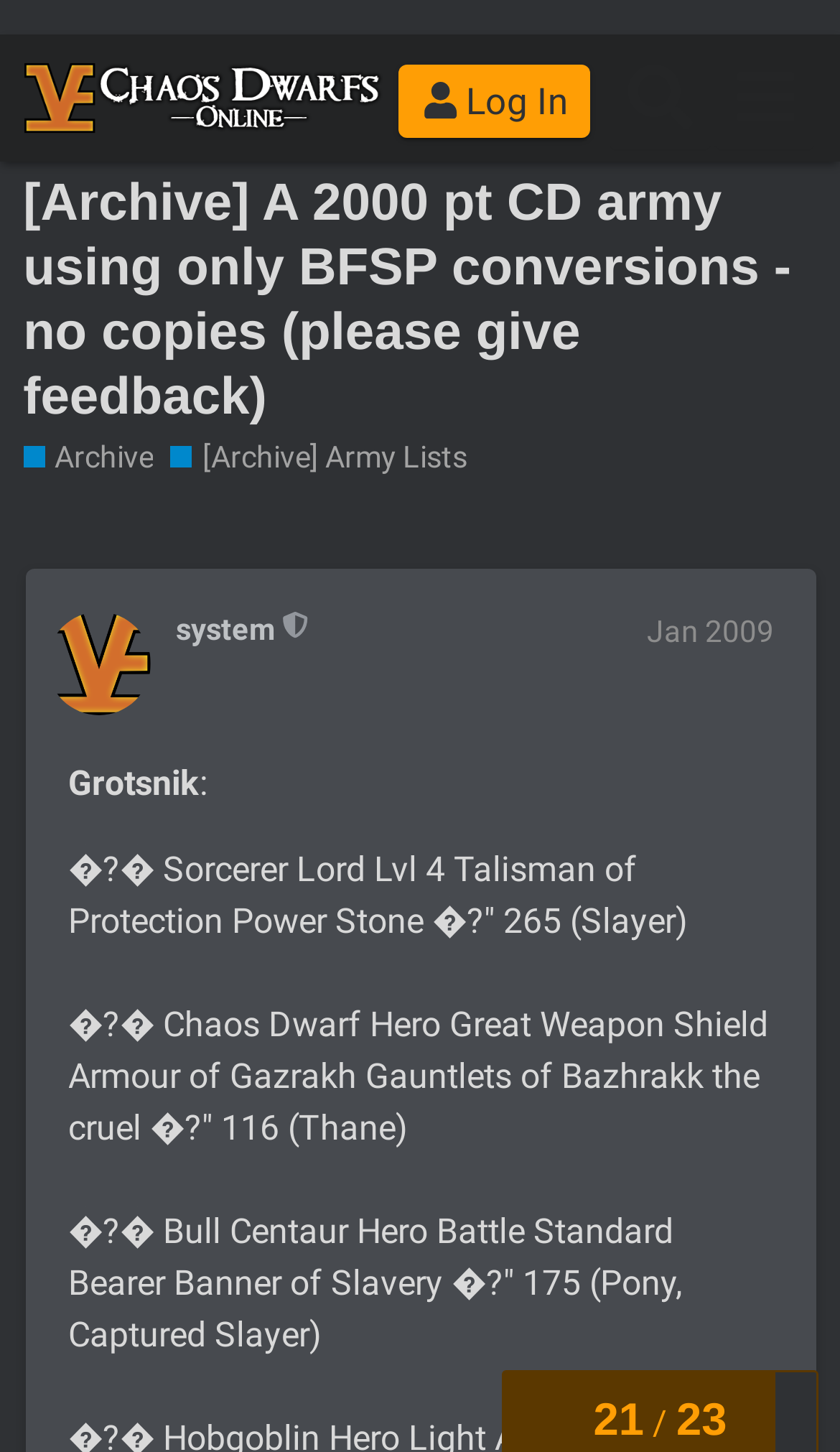Respond to the question below with a single word or phrase:
What is the purpose of the 'Archive' section?

Read only for non-staff users